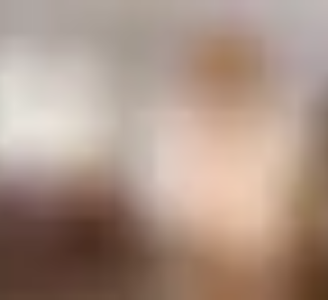Answer the following inquiry with a single word or phrase:
What is the purpose of the surrounding elements?

To complement the door